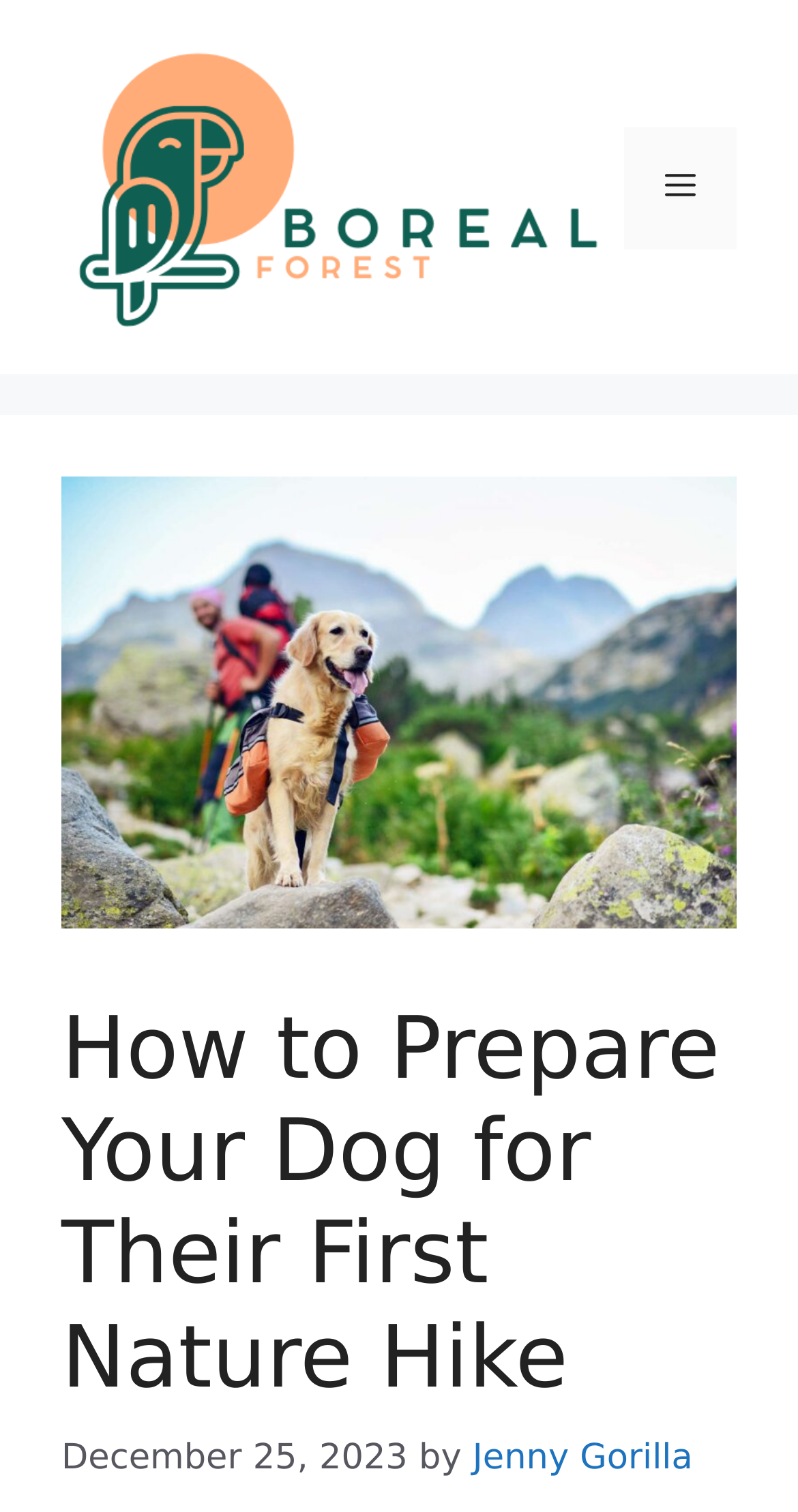What is the title or heading displayed on the webpage?

How to Prepare Your Dog for Their First Nature Hike